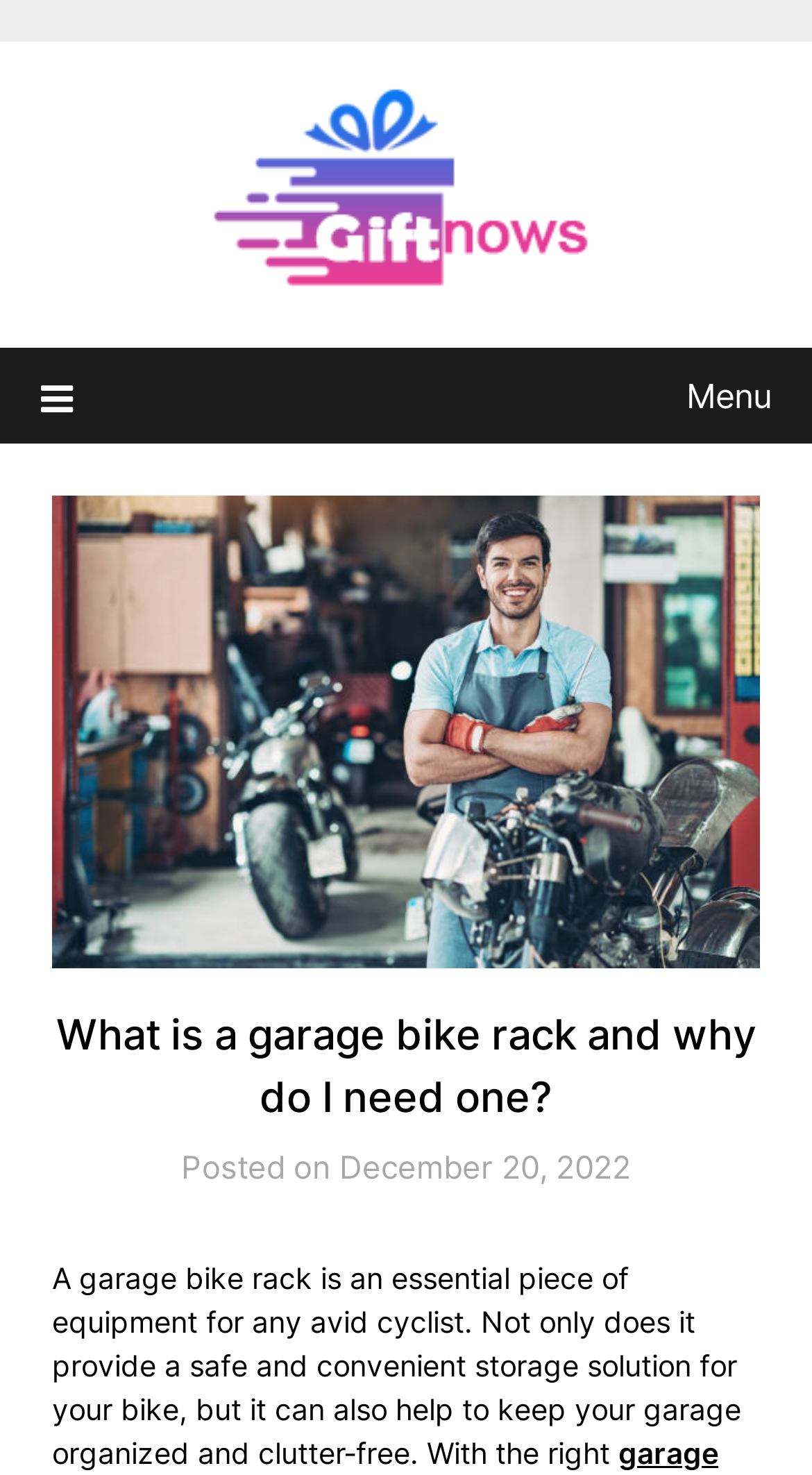Locate and generate the text content of the webpage's heading.

What is a garage bike rack and why do I need one?